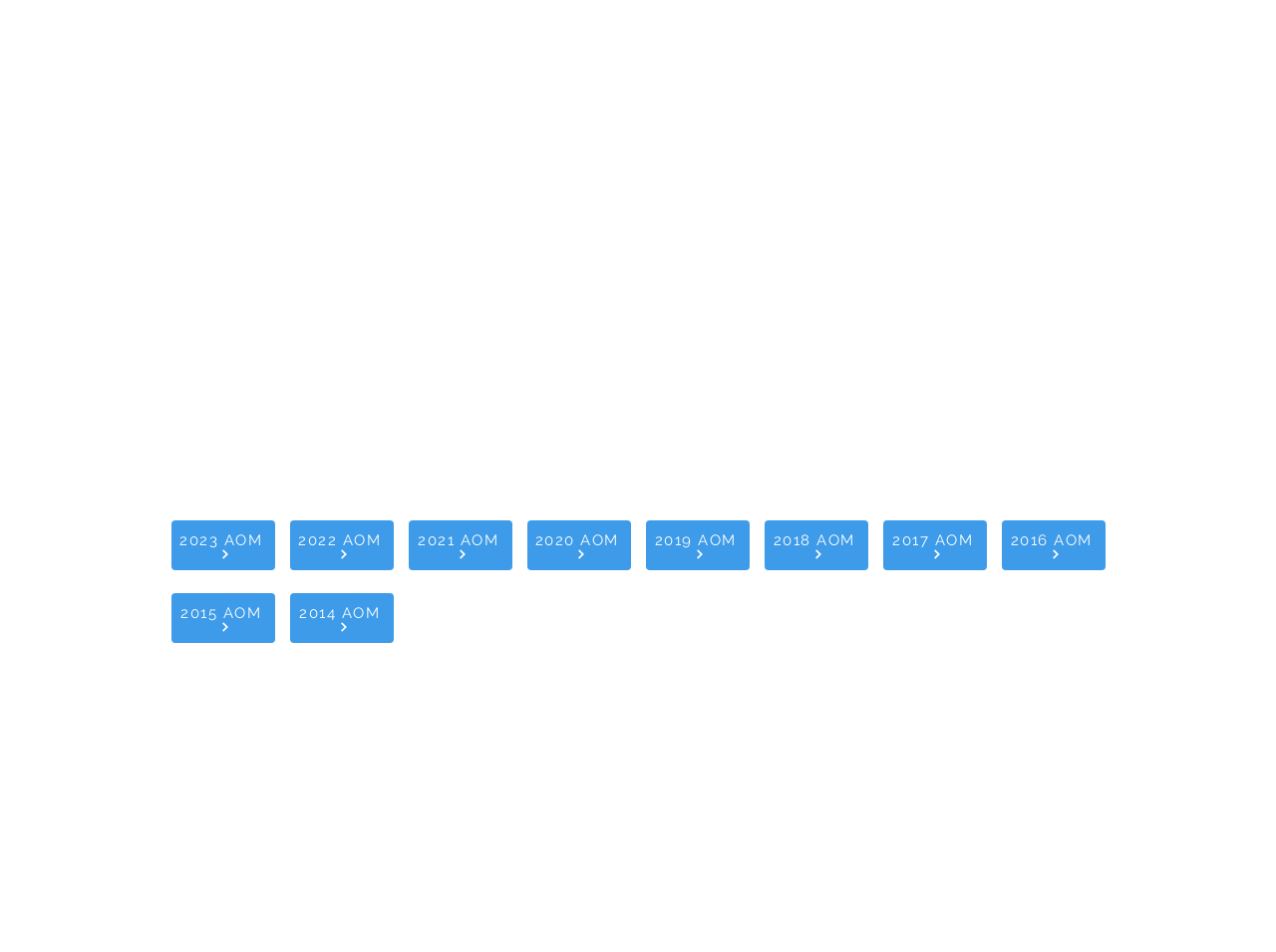Determine the bounding box coordinates for the clickable element to execute this instruction: "go to 2022 AOM". Provide the coordinates as four float numbers between 0 and 1, i.e., [left, top, right, bottom].

[0.227, 0.547, 0.308, 0.599]